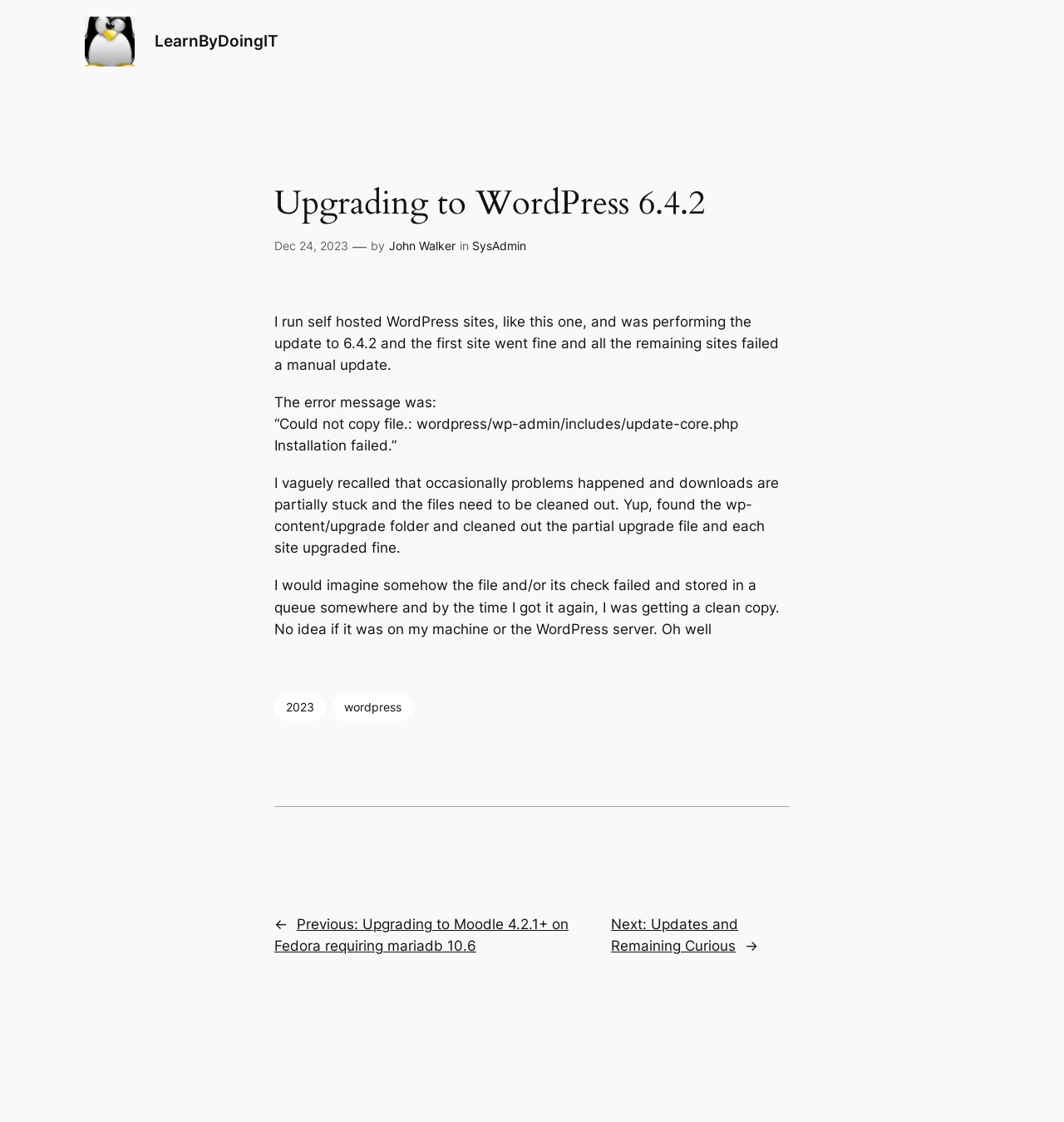What is the previous post about?
Please provide a single word or phrase answer based on the image.

Upgrading to Moodle 4.2.1+